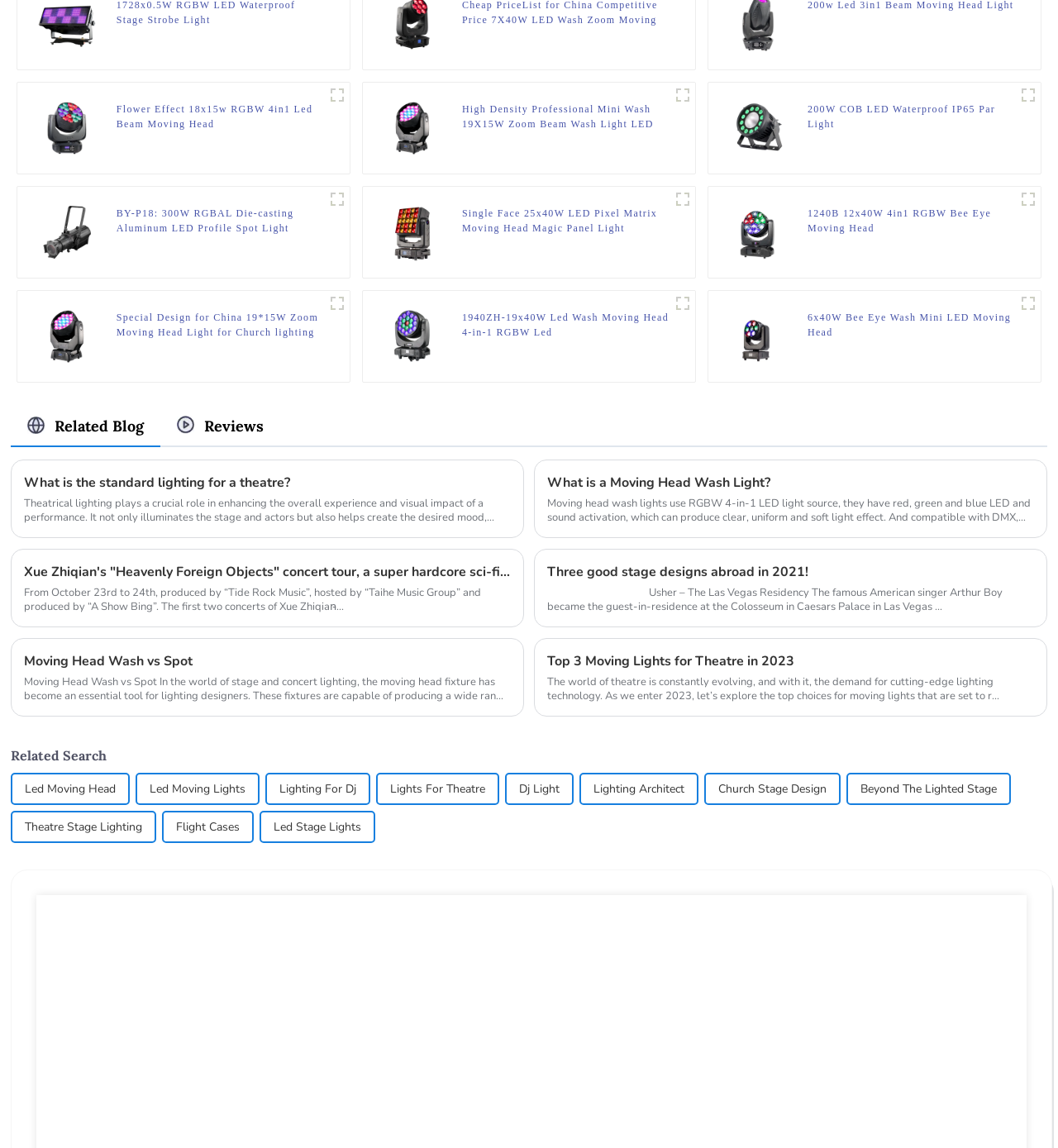Locate the bounding box of the UI element described by: "title="magic panel light"" in the given webpage screenshot.

[0.634, 0.163, 0.657, 0.184]